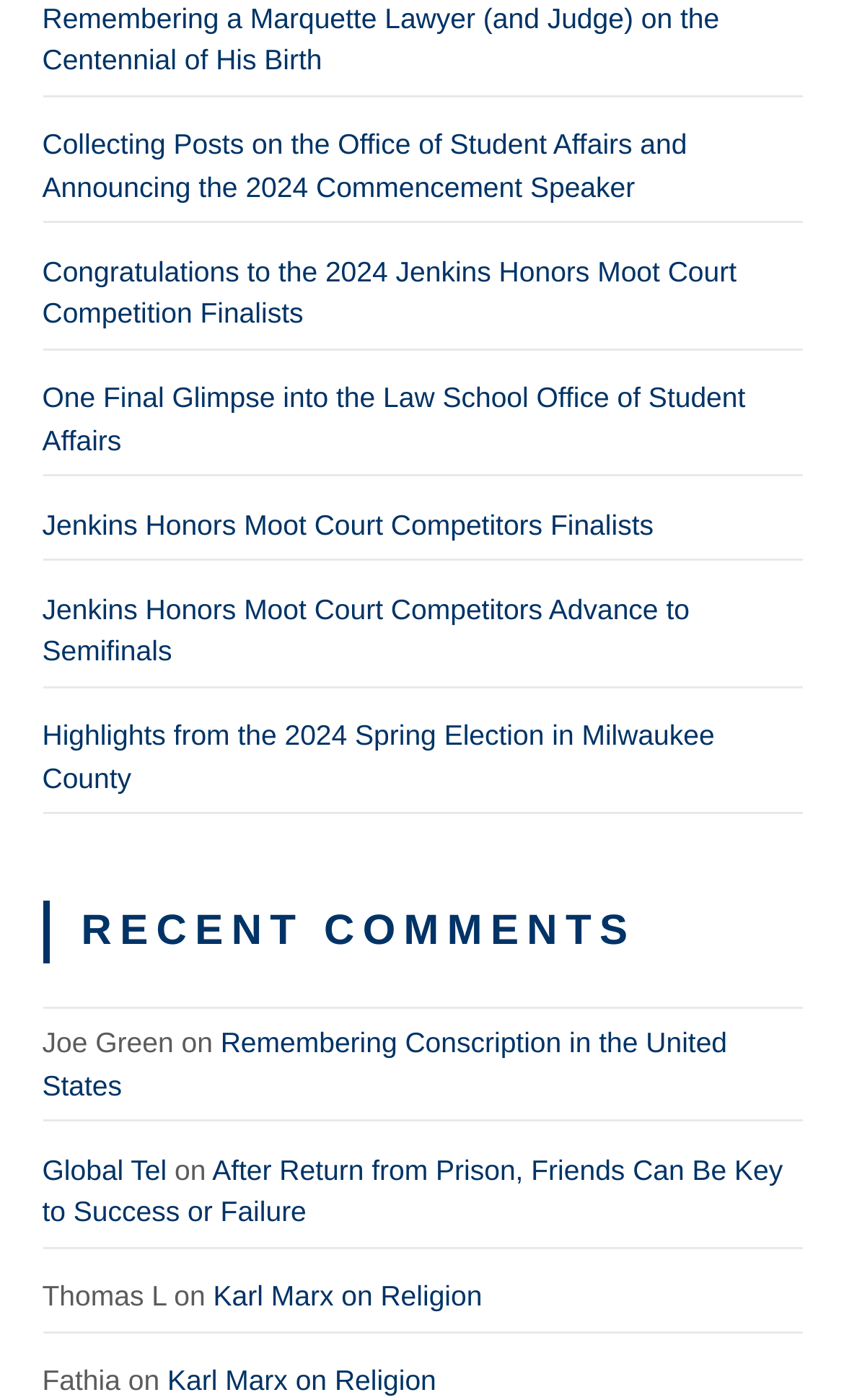Respond to the question below with a concise word or phrase:
What is the name of the author of the first comment?

Joe Green